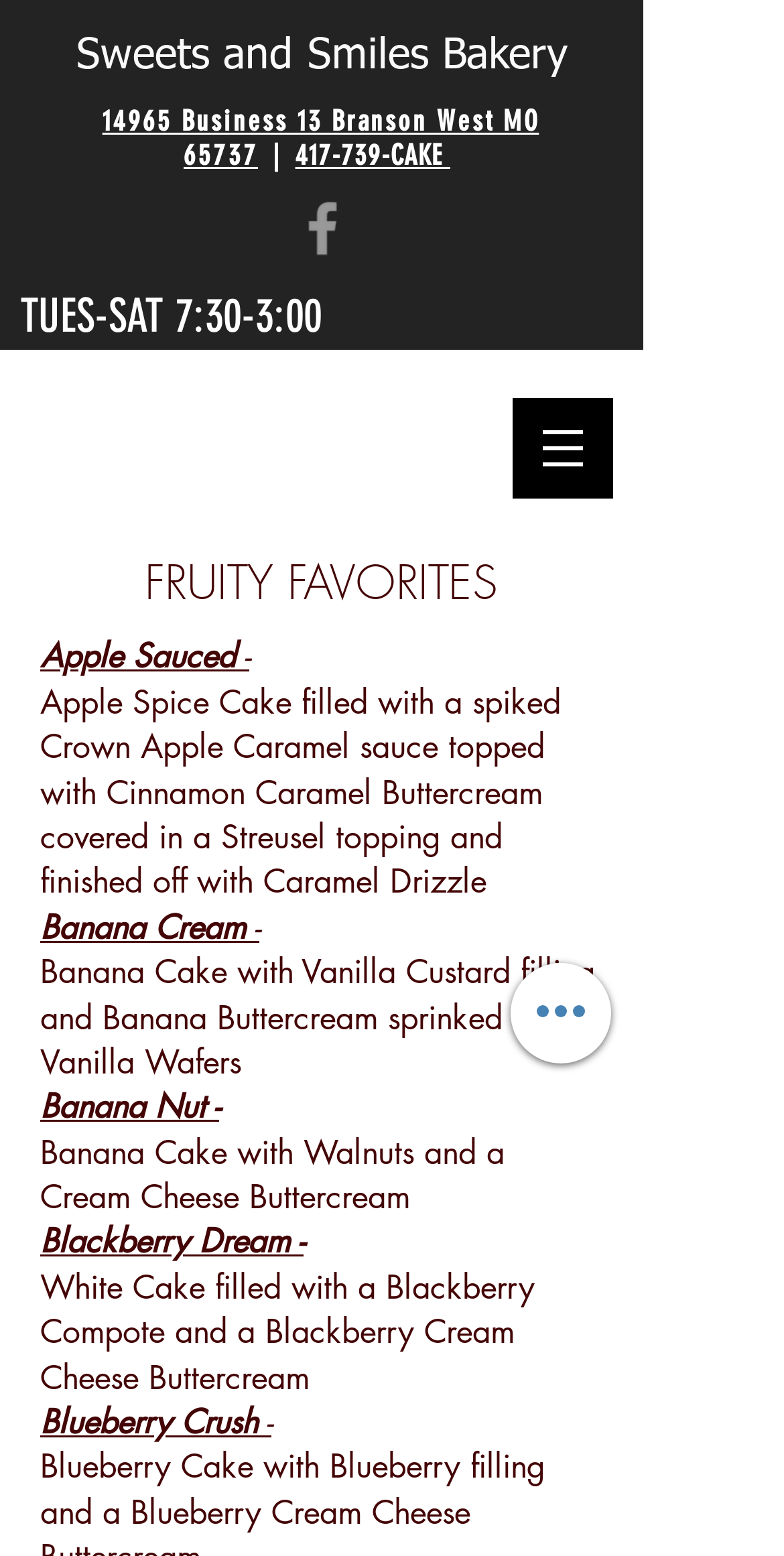What is the name of the social media platform with a grey icon?
Using the details from the image, give an elaborate explanation to answer the question.

I found the name of the social media platform by looking at the image element with the text 'Grey Facebook Icon' which is located in the social bar.